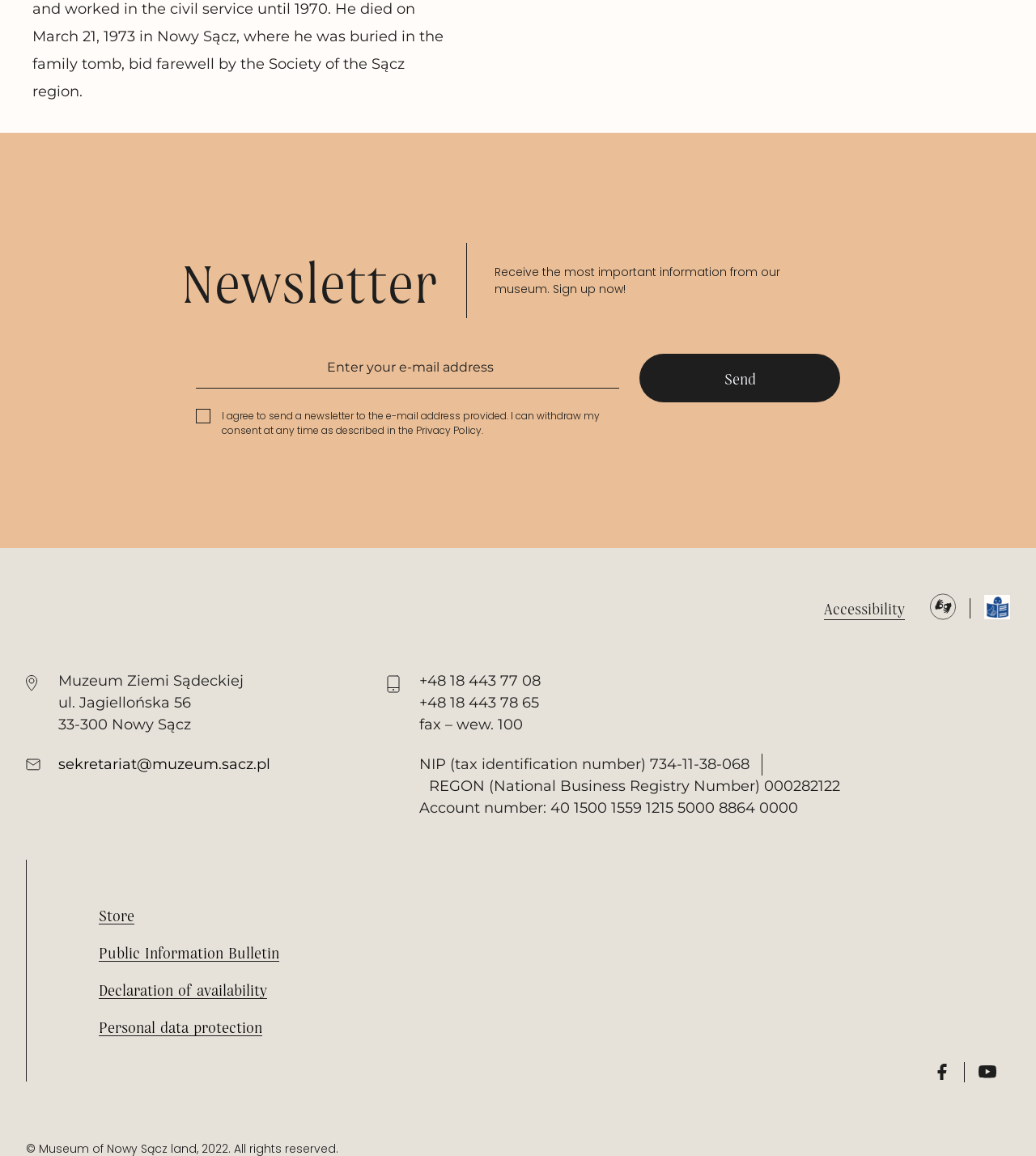Please locate the bounding box coordinates of the element that needs to be clicked to achieve the following instruction: "View CASE STUDIES". The coordinates should be four float numbers between 0 and 1, i.e., [left, top, right, bottom].

None